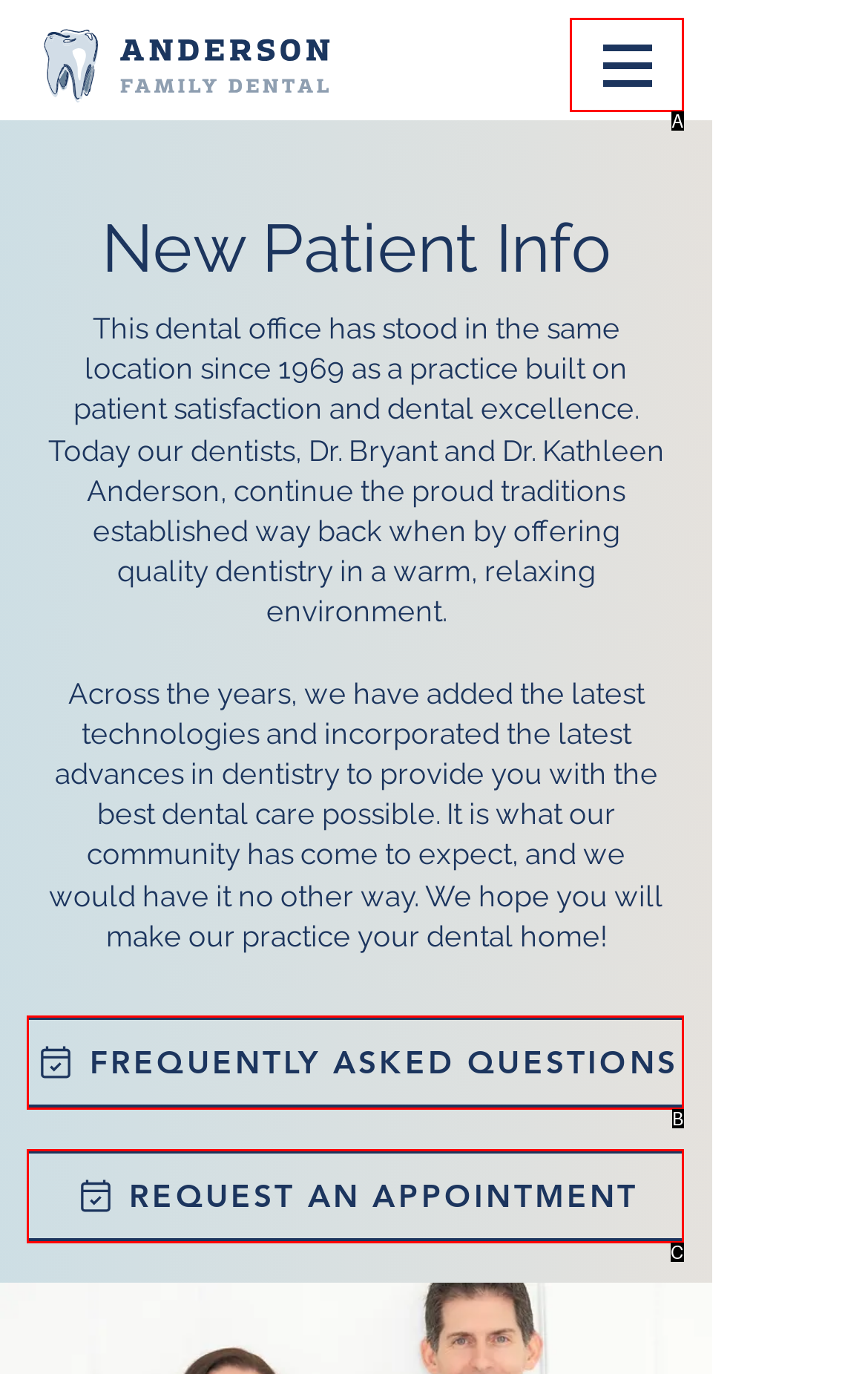Select the HTML element that fits the following description: REQUEST AN APPOINTMENT
Provide the letter of the matching option.

C